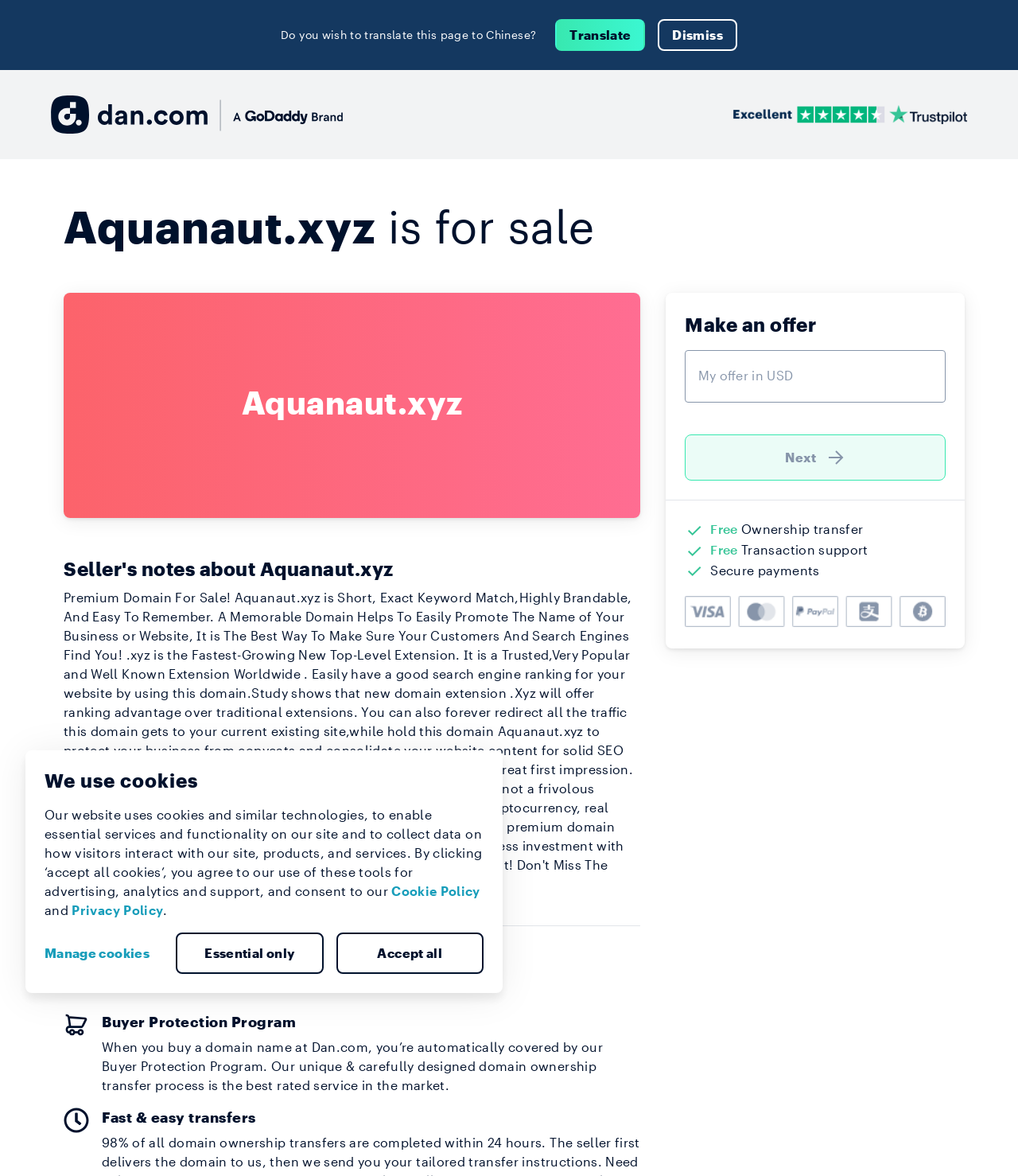Determine the bounding box coordinates of the clickable region to follow the instruction: "Click Next".

[0.673, 0.369, 0.929, 0.409]